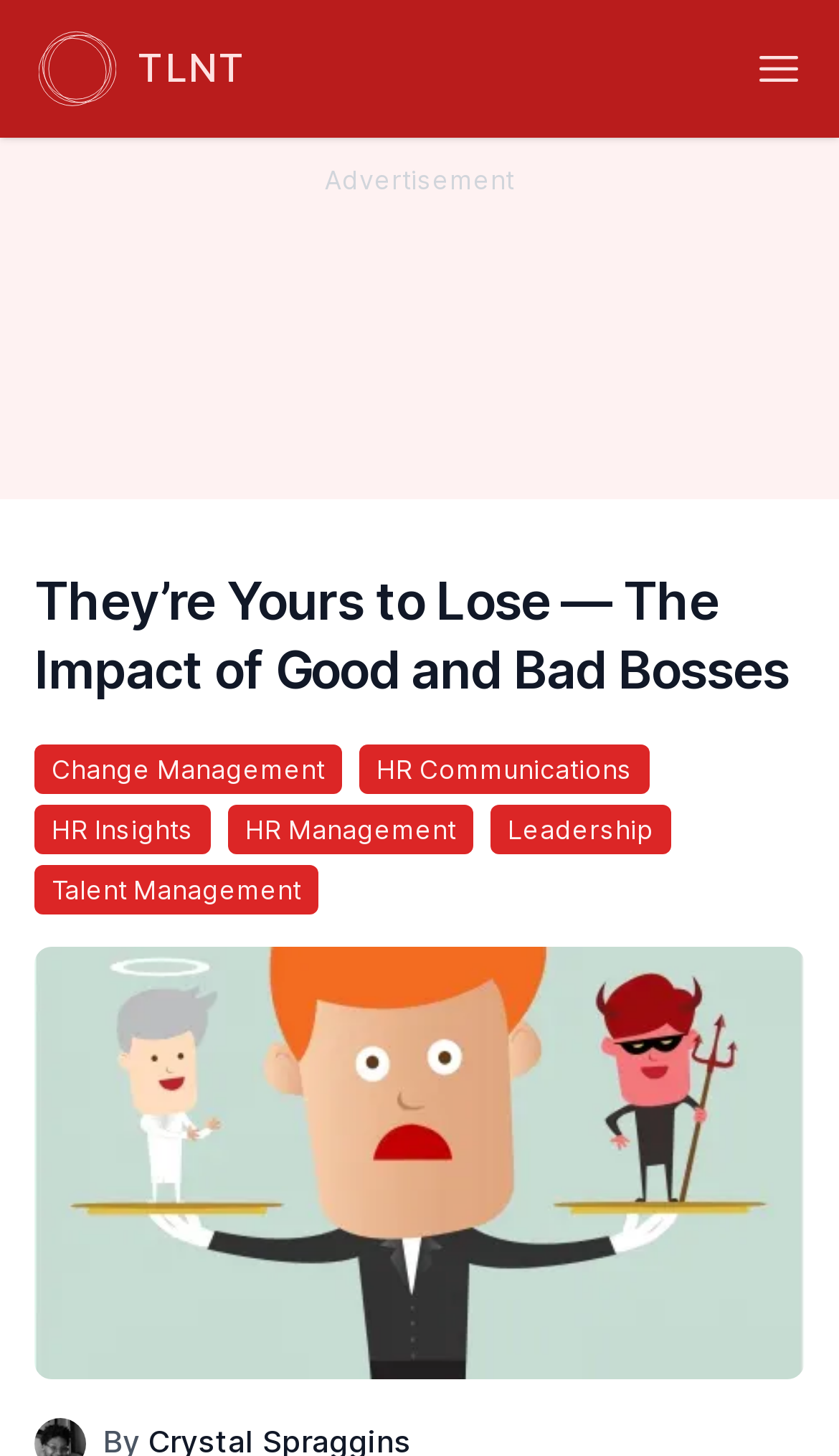What is the purpose of the image?
Answer the question with a detailed and thorough explanation.

I see that the image has a description 'Article main image', which suggests that the image is the main image of the article. It is likely that the image is used to illustrate the content of the article.